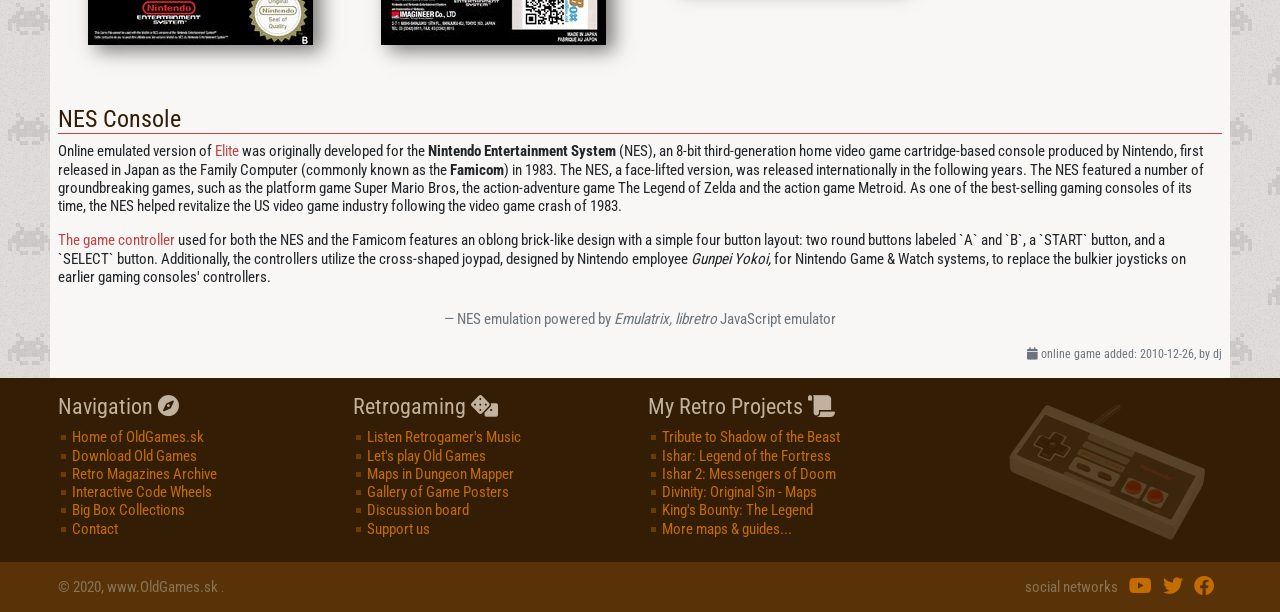Refer to the screenshot and answer the following question in detail:
What is the name of the JavaScript emulator used?

The webpage mentions 'Emulatrix, libretro' as the JavaScript emulator used for NES emulation, in the footer section.